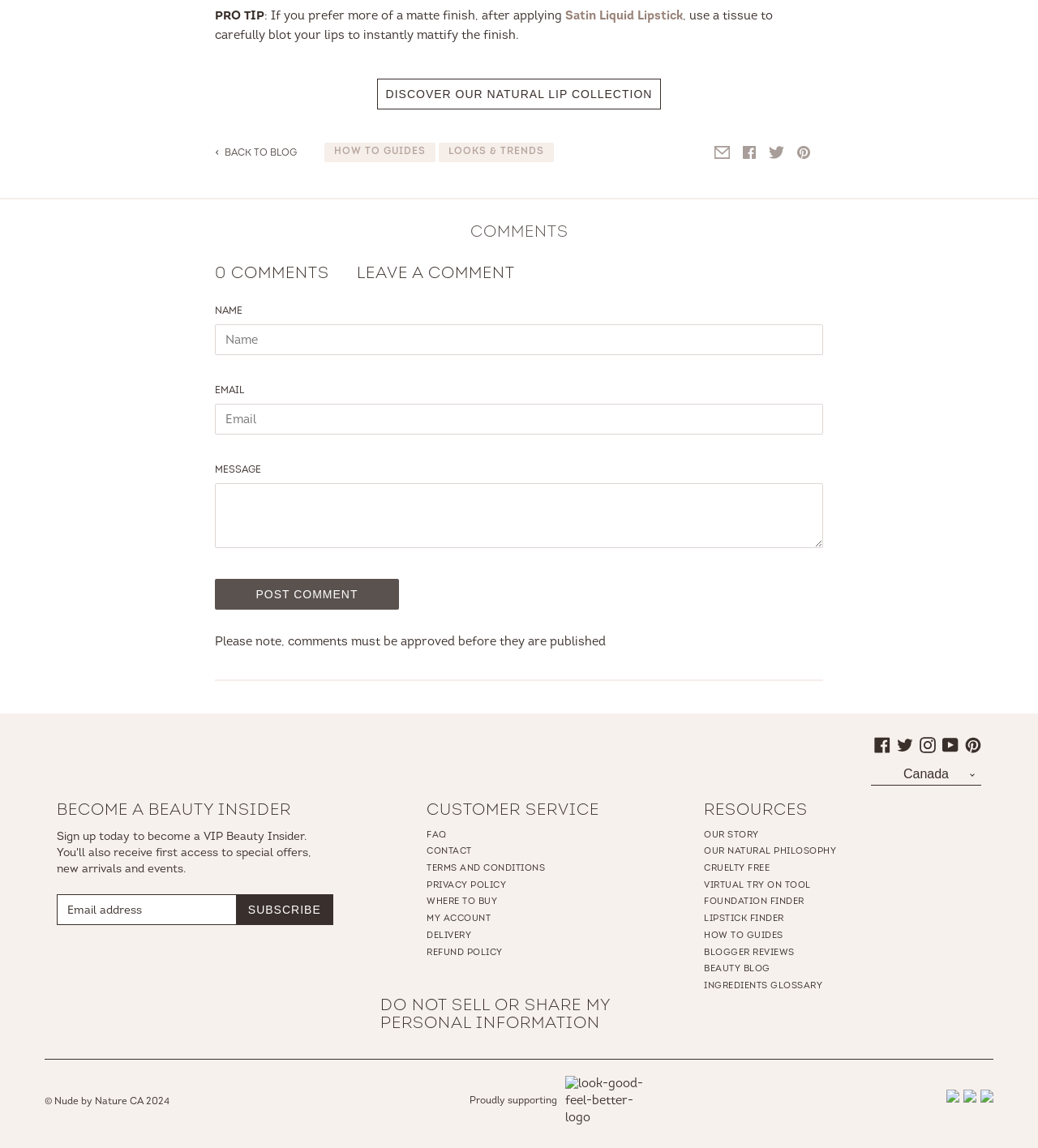Answer the question below with a single word or a brief phrase: 
What is the 'CUSTOMER SERVICE' section for?

Support